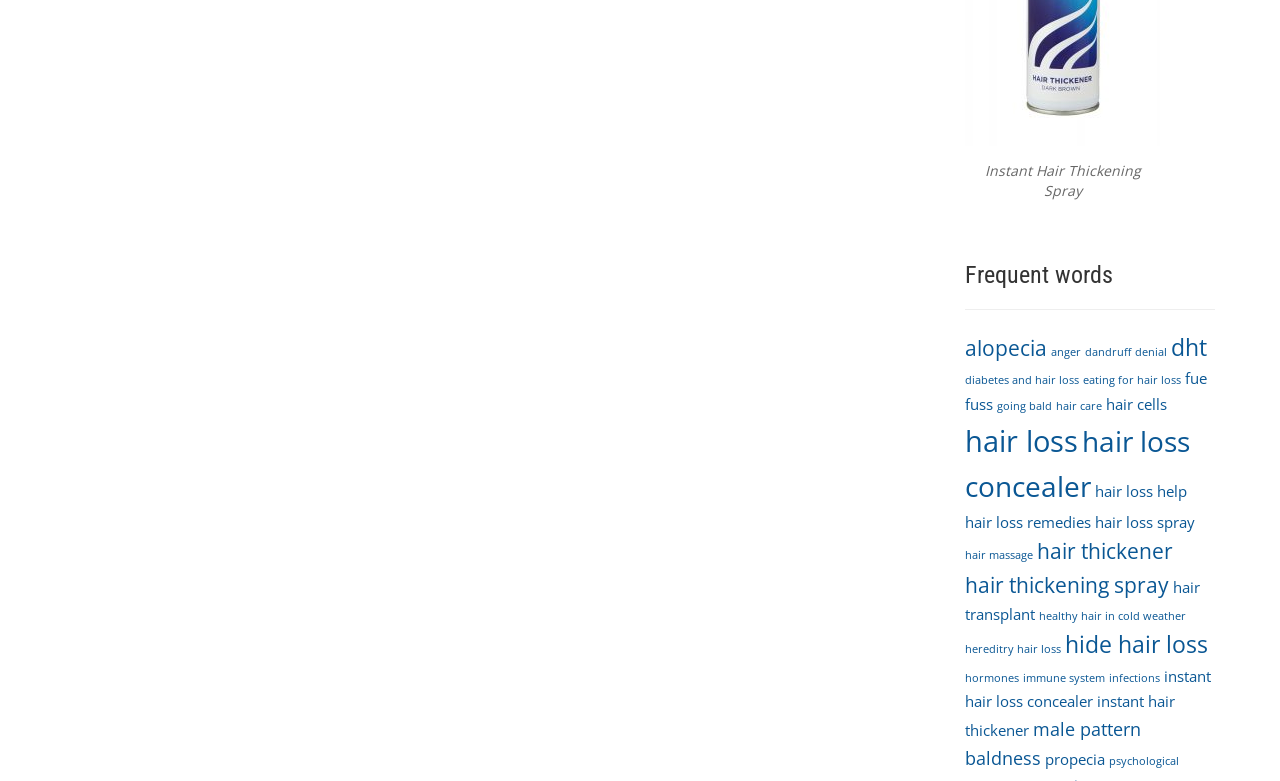Please locate the clickable area by providing the bounding box coordinates to follow this instruction: "Click on 'alopecia' link".

[0.754, 0.428, 0.818, 0.463]